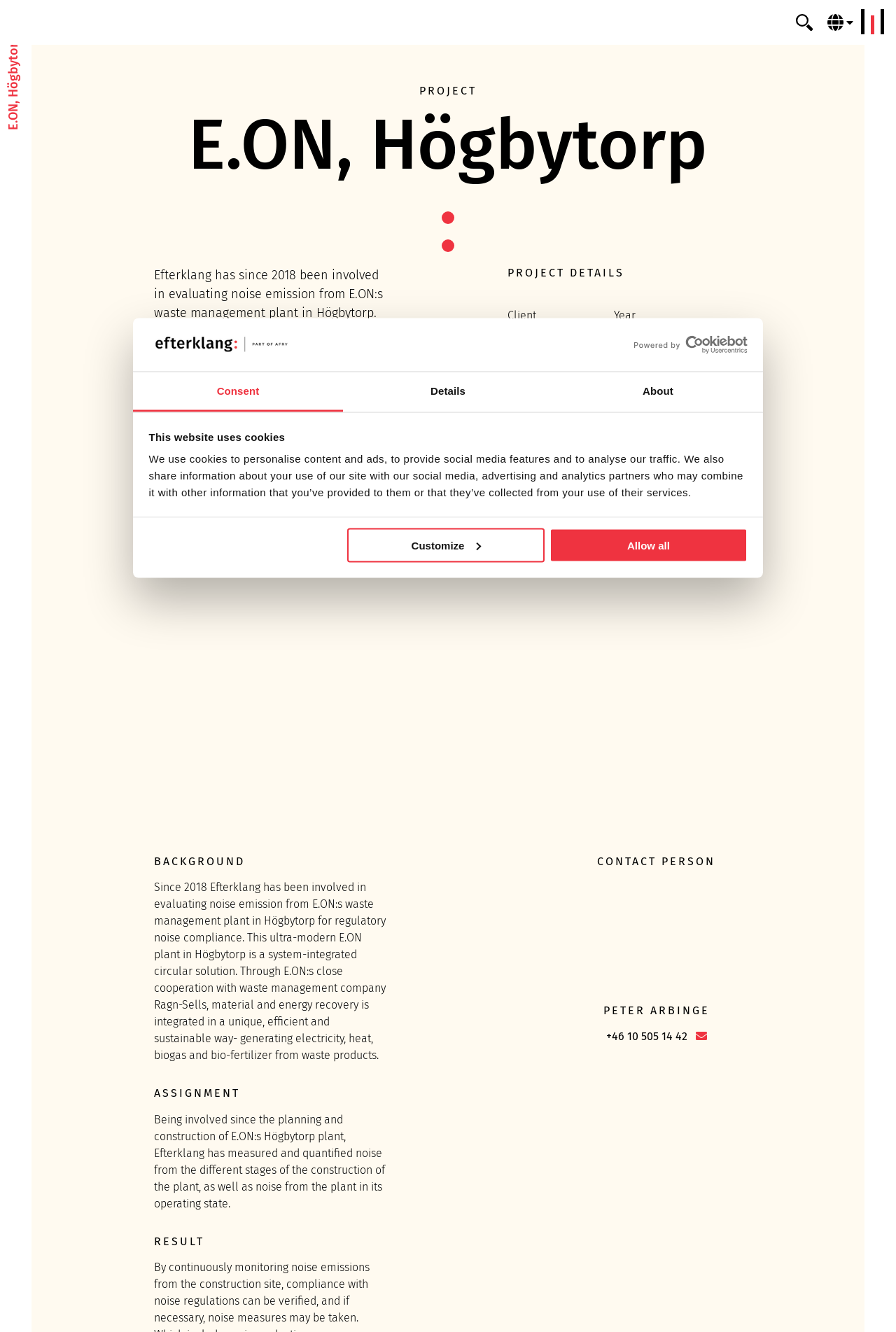Bounding box coordinates are to be given in the format (top-left x, top-left y, bottom-right x, bottom-right y). All values must be floating point numbers between 0 and 1. Provide the bounding box coordinate for the UI element described as: parent_node: Efterklang title="Efterklang"

[0.345, 0.008, 0.655, 0.026]